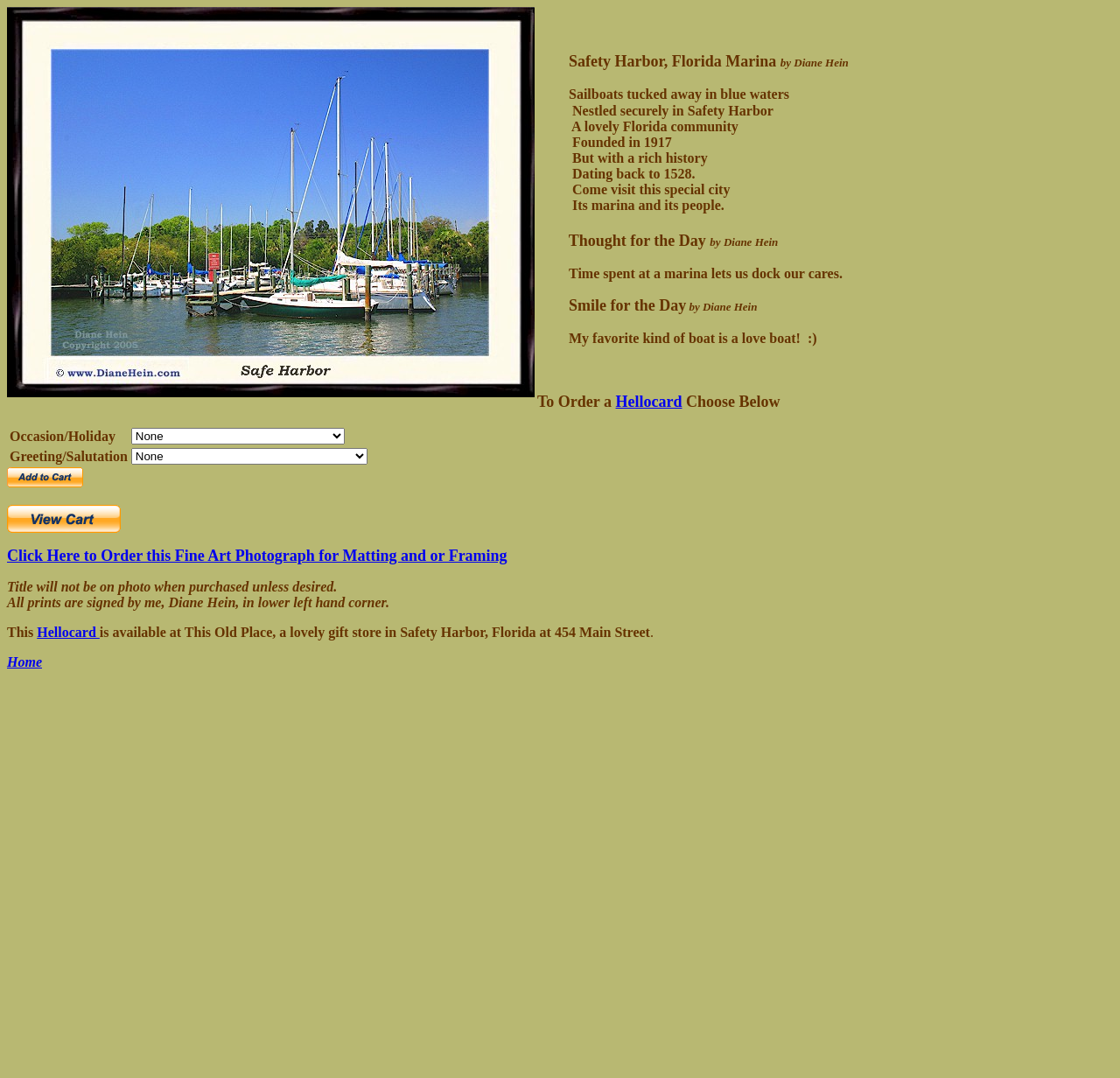Determine the bounding box coordinates of the target area to click to execute the following instruction: "Click the 'Hellocard' link."

[0.55, 0.364, 0.609, 0.381]